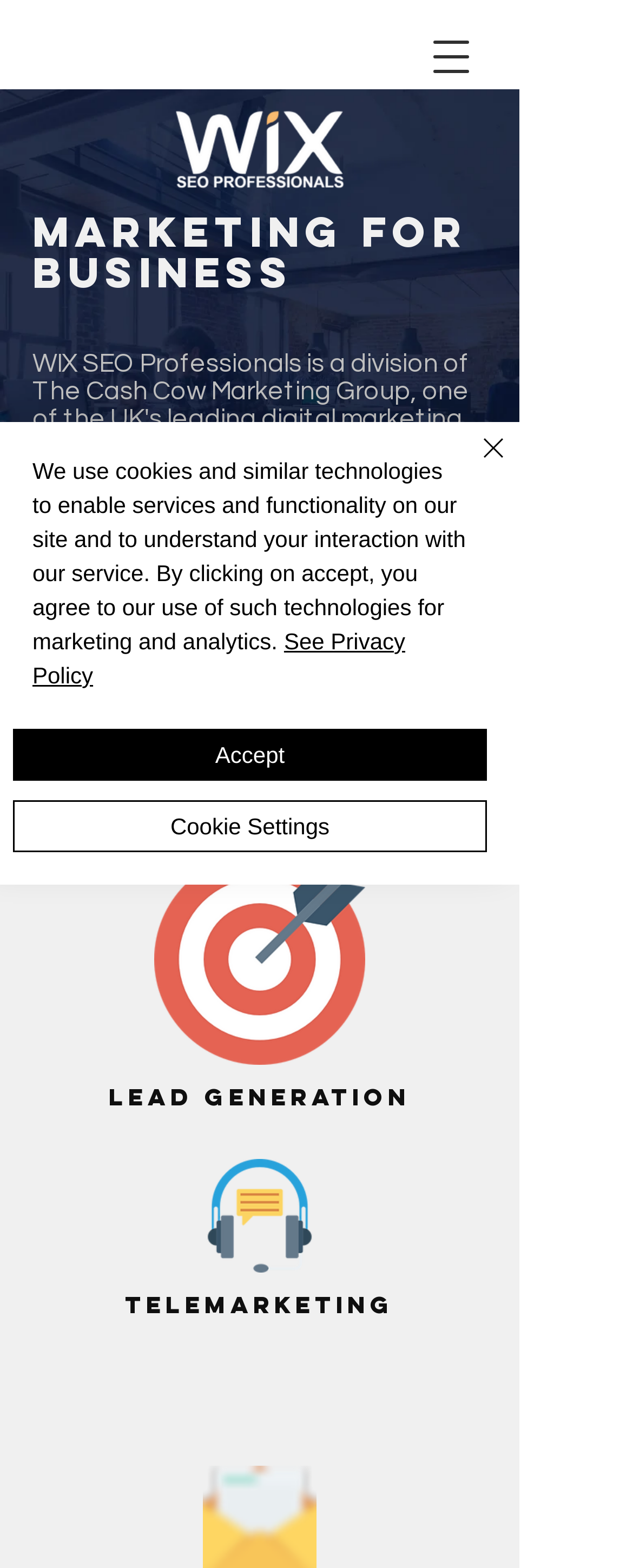Please provide a comprehensive response to the question based on the details in the image: What is the main focus of Cash Cow Marketing?

Based on the webpage content, specifically the StaticText element, it is clear that Cash Cow Marketing offers a full suite of services for business, with a focus on reaching key decision-makers, driving prospects to offers, and feeding sales teams with engaged leads.